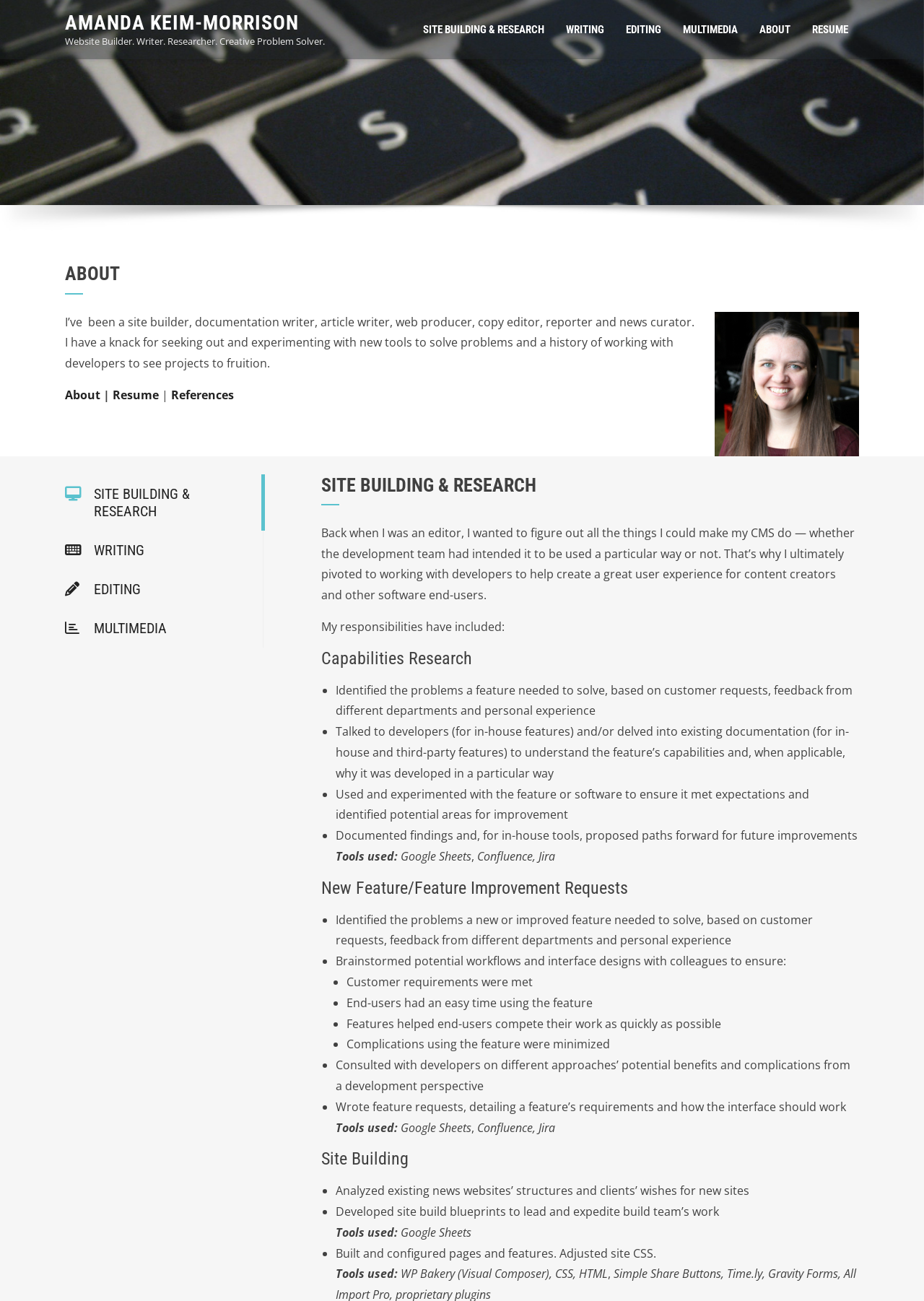Using details from the image, please answer the following question comprehensively:
What is Amanda Keim-Morrison's approach to problem-solving?

Based on the webpage, Amanda Keim-Morrison's approach to problem-solving involves experimenting with new tools. This can be inferred from the static text 'I have a knack for seeking out and experimenting with new tools to solve problems'.